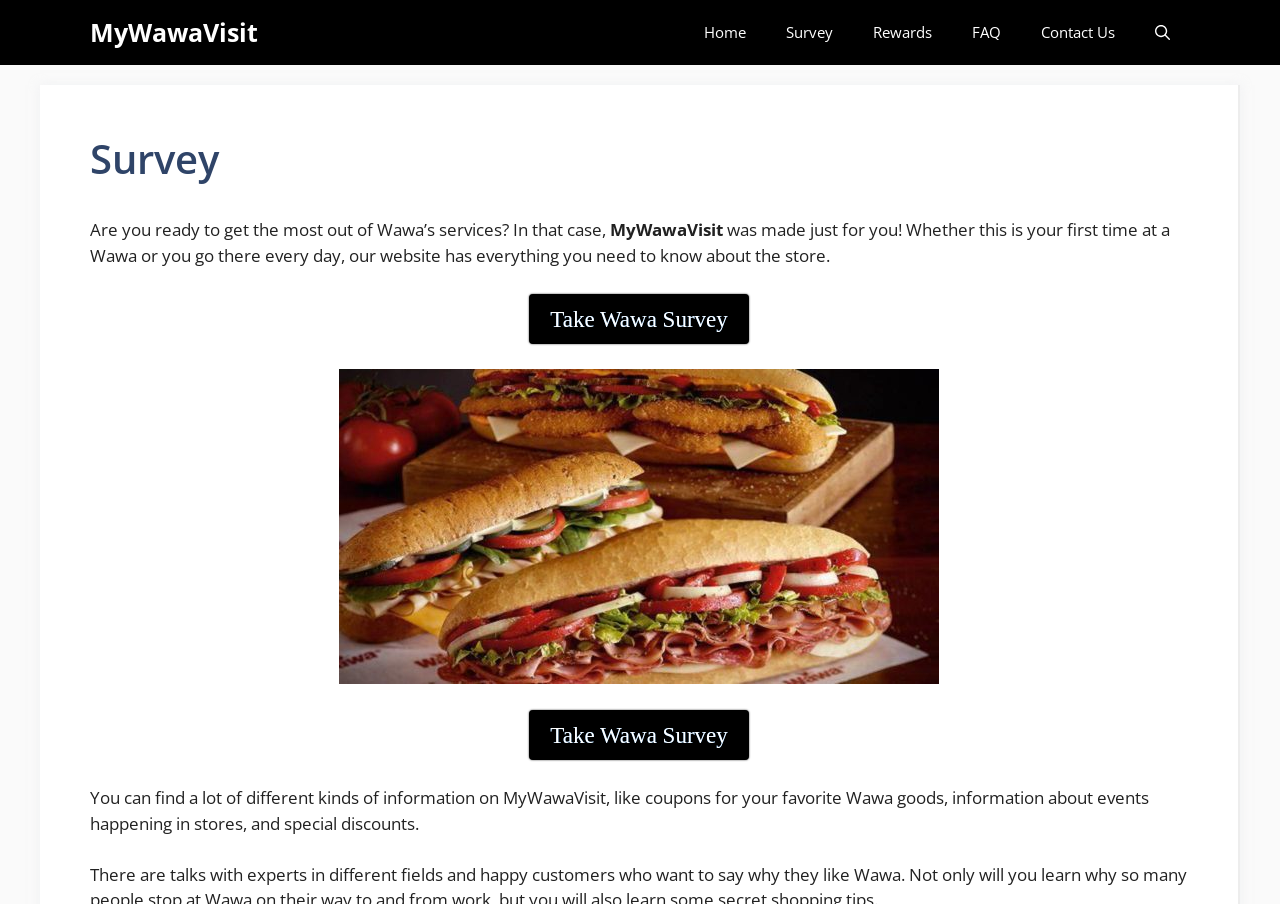Point out the bounding box coordinates of the section to click in order to follow this instruction: "Click on MyWawaVisit link".

[0.07, 0.0, 0.202, 0.072]